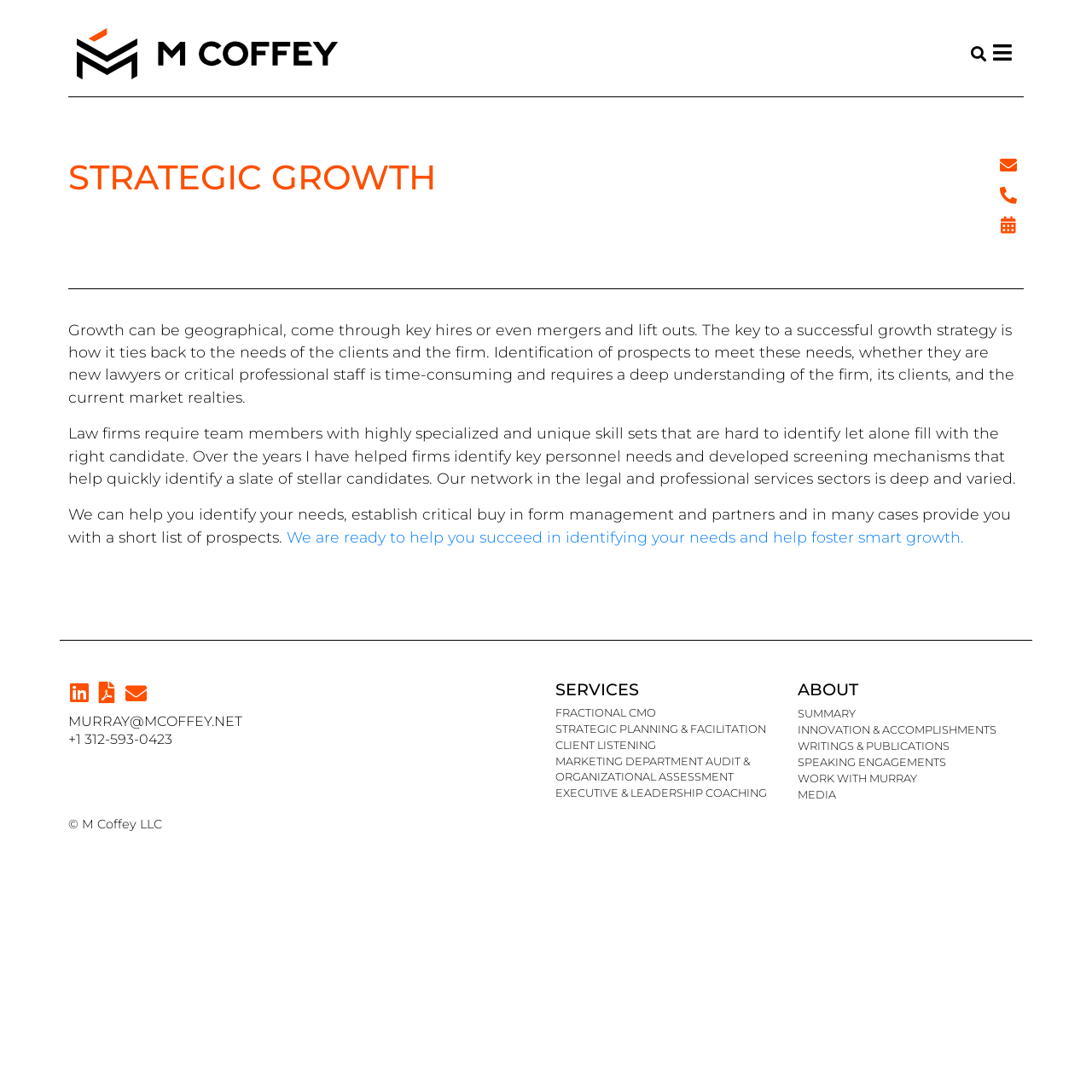Please answer the following question using a single word or phrase: 
How many social media links are there?

3